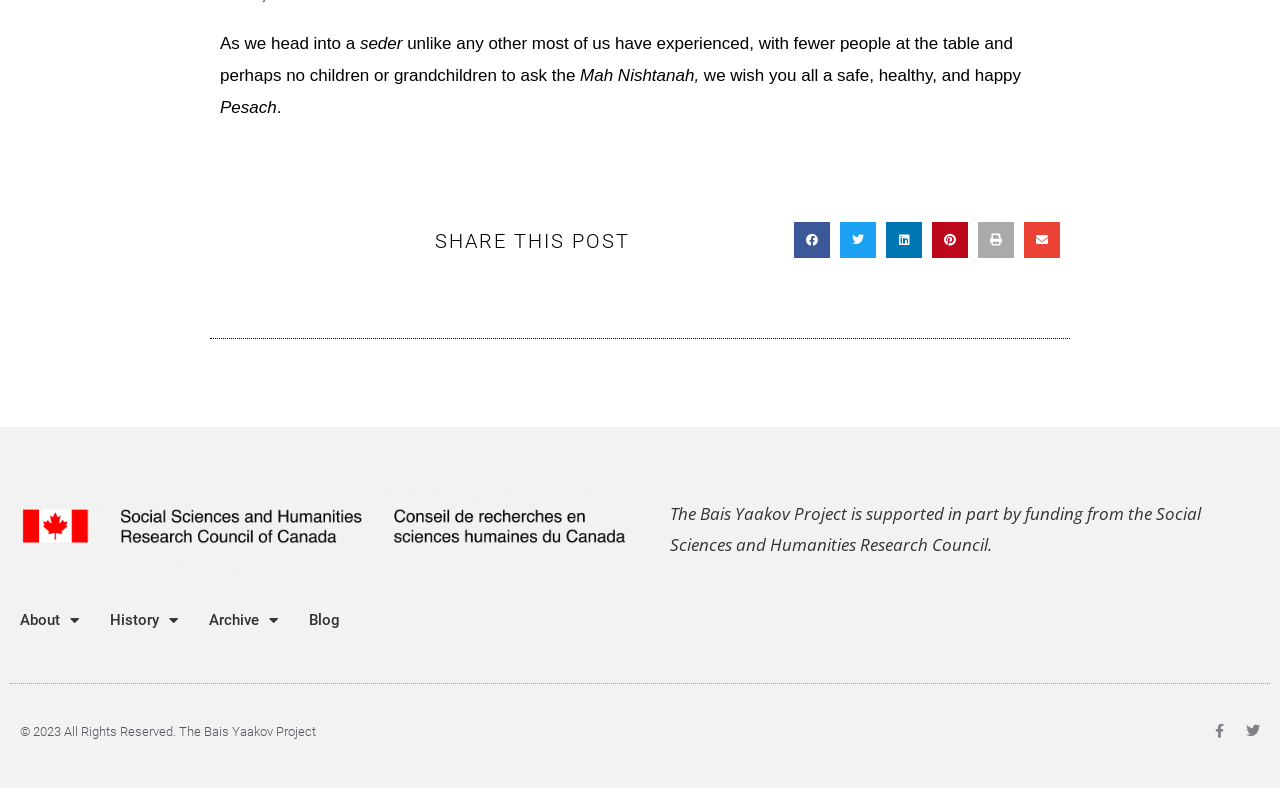Can you give a detailed response to the following question using the information from the image? What is the purpose of the buttons below the 'SHARE THIS POST' heading?

The buttons below the 'SHARE THIS POST' heading have labels such as 'Share on facebook', 'Share on twitter', etc. This suggests that the purpose of these buttons is to allow users to share the post on various social media platforms.